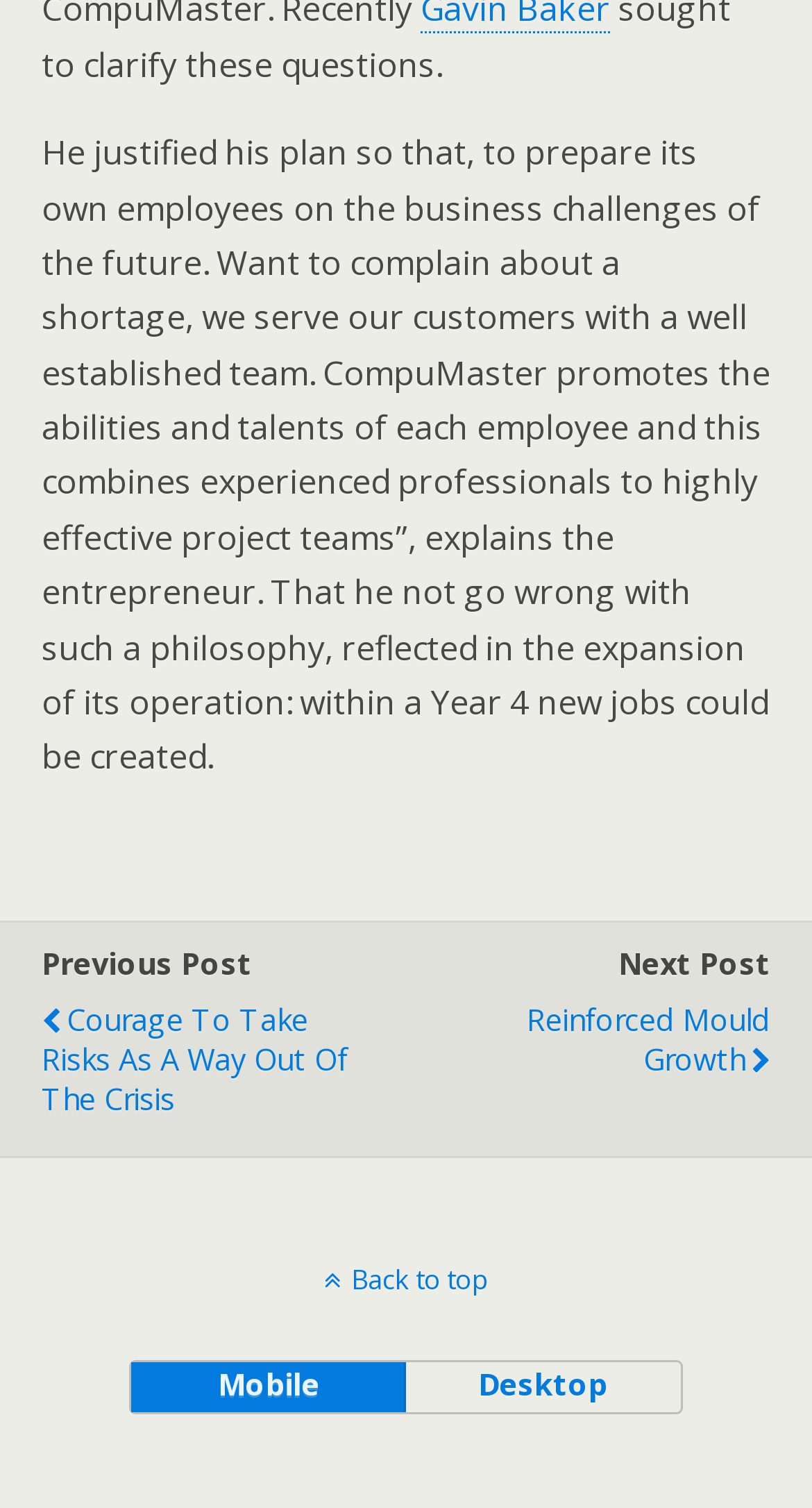Given the element description: "mobile", predict the bounding box coordinates of this UI element. The coordinates must be four float numbers between 0 and 1, given as [left, top, right, bottom].

[0.163, 0.903, 0.5, 0.936]